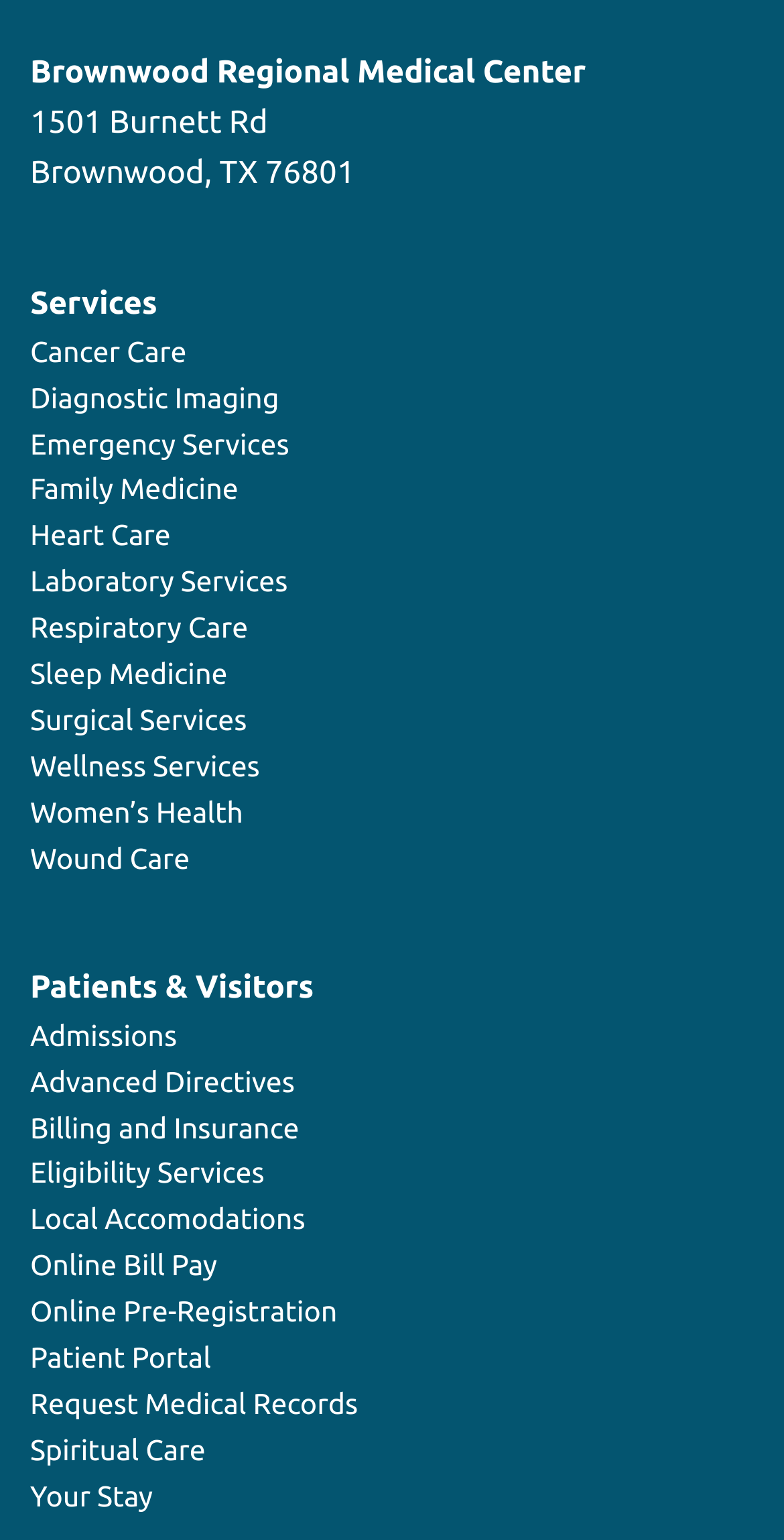Respond to the following query with just one word or a short phrase: 
How many links are listed under 'Patients & Visitors'?

13